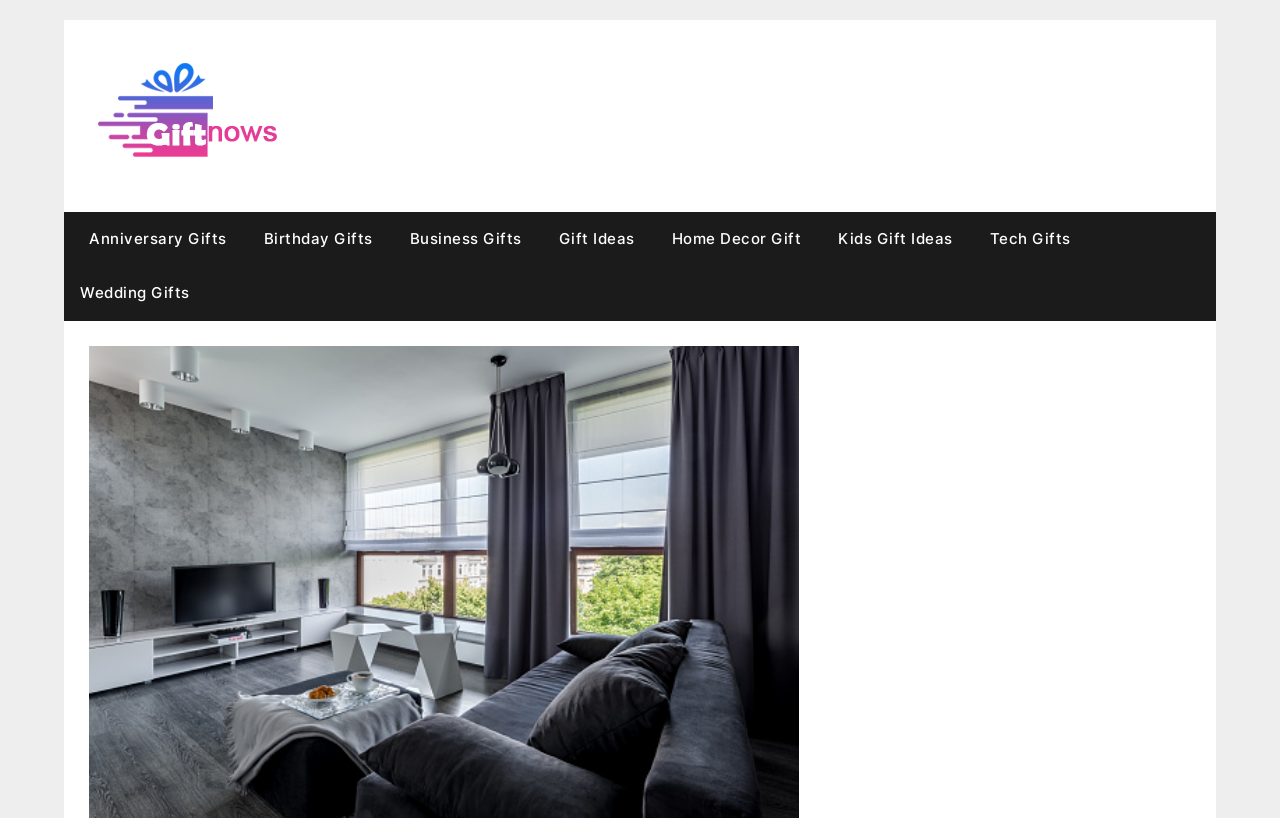Pinpoint the bounding box coordinates of the area that should be clicked to complete the following instruction: "Visit Anniversary Gifts". The coordinates must be given as four float numbers between 0 and 1, i.e., [left, top, right, bottom].

[0.05, 0.259, 0.189, 0.326]